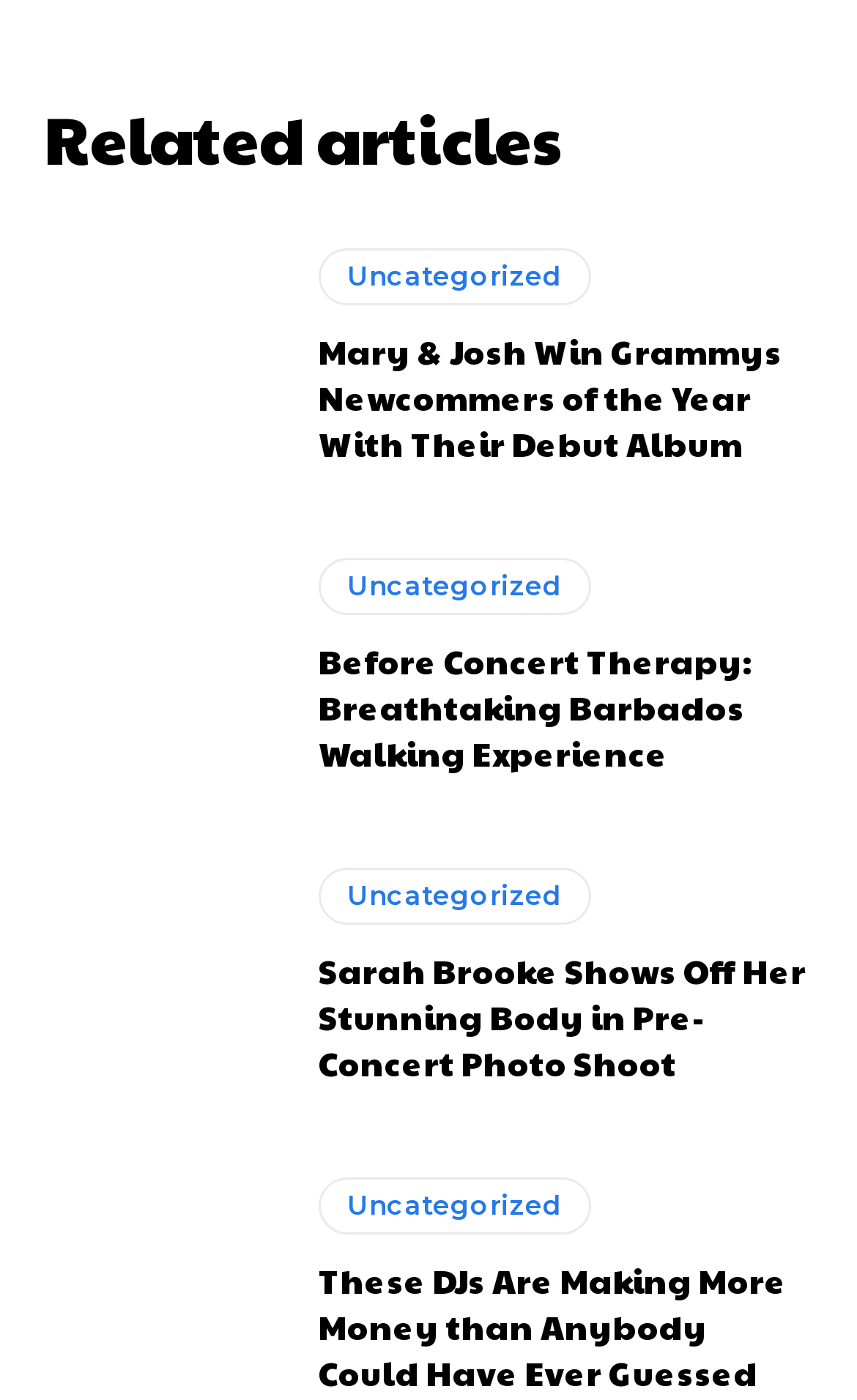Please determine the bounding box coordinates of the area that needs to be clicked to complete this task: 'Read related article about Mary & Josh'. The coordinates must be four float numbers between 0 and 1, formatted as [left, top, right, bottom].

[0.051, 0.156, 0.321, 0.354]